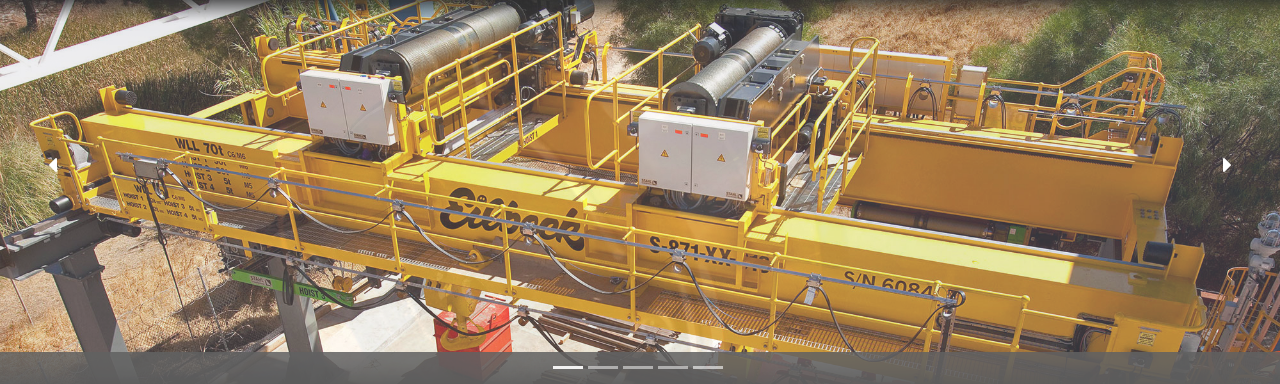Please provide a one-word or short phrase answer to the question:
What is the name of the company that manufactures the crane?

Eilbeck